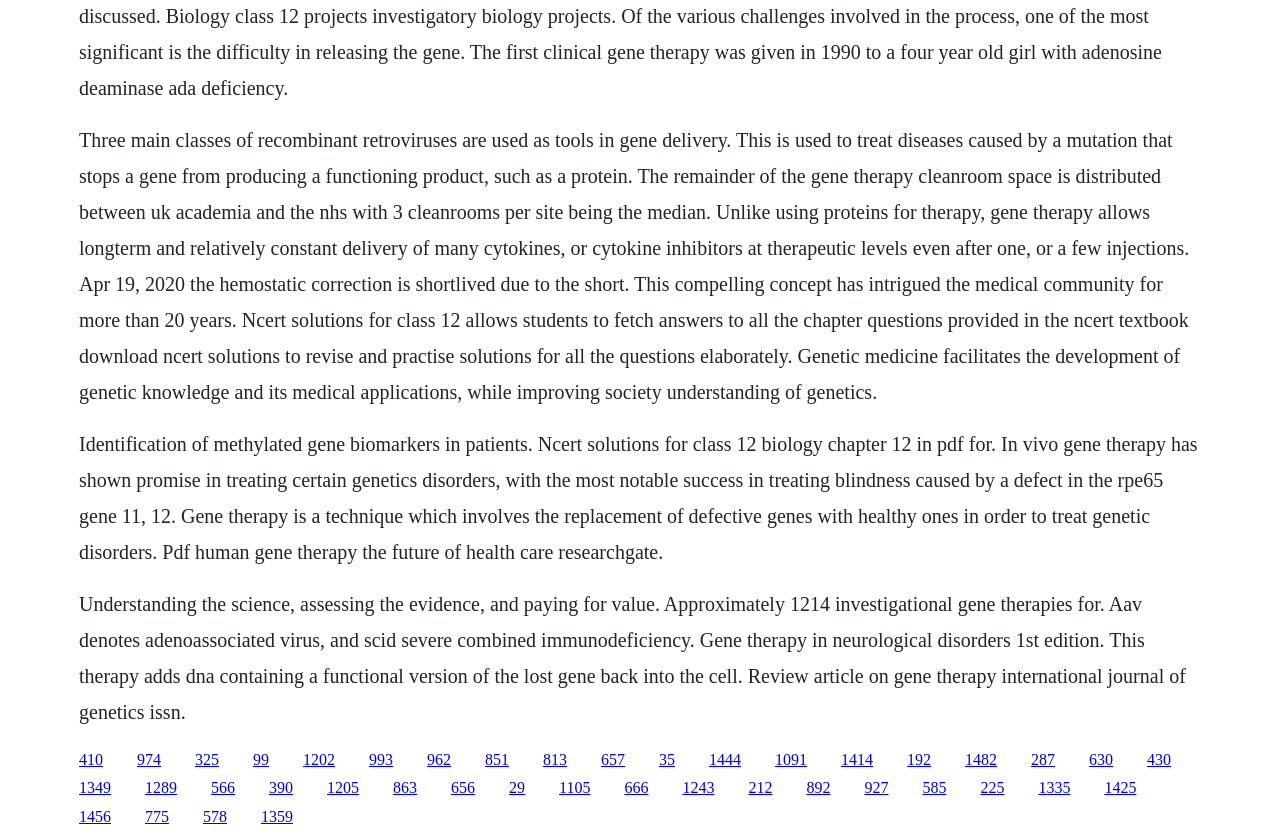Determine the bounding box coordinates of the clickable element necessary to fulfill the instruction: "Read the article about identification of methylated gene biomarkers in patients". Provide the coordinates as four float numbers within the 0 to 1 range, i.e., [left, top, right, bottom].

[0.062, 0.515, 0.936, 0.67]